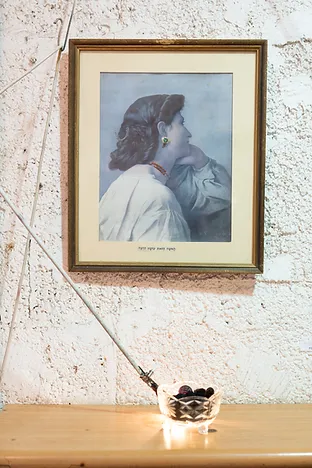Generate an in-depth description of the image.

The image beautifully showcases a framed piece of art hanging on a textured white wall. The artwork features a contemplative profile of a woman, depicted in soft hues, with a graceful hairstyle and subtle jewelry that adds elegance to her appearance. Below the artwork, a snug wooden table holds a delicate glass bowl filled with dark fruit, illuminated by gentle light, creating a warm ambiance. This arrangement captures a serene moment, reflecting the intersection of art, nature, and inviting decor, enriching the atmosphere of the exhibition that includes diverse forms of creativity such as sound installations, video art, and live performances, showcasing talents like Shlomit Yaron, Sigal Ben-David, Moresun, Lior Yaish, Dar Gonen, and Hadass Golub, curated by Sigal Arie.